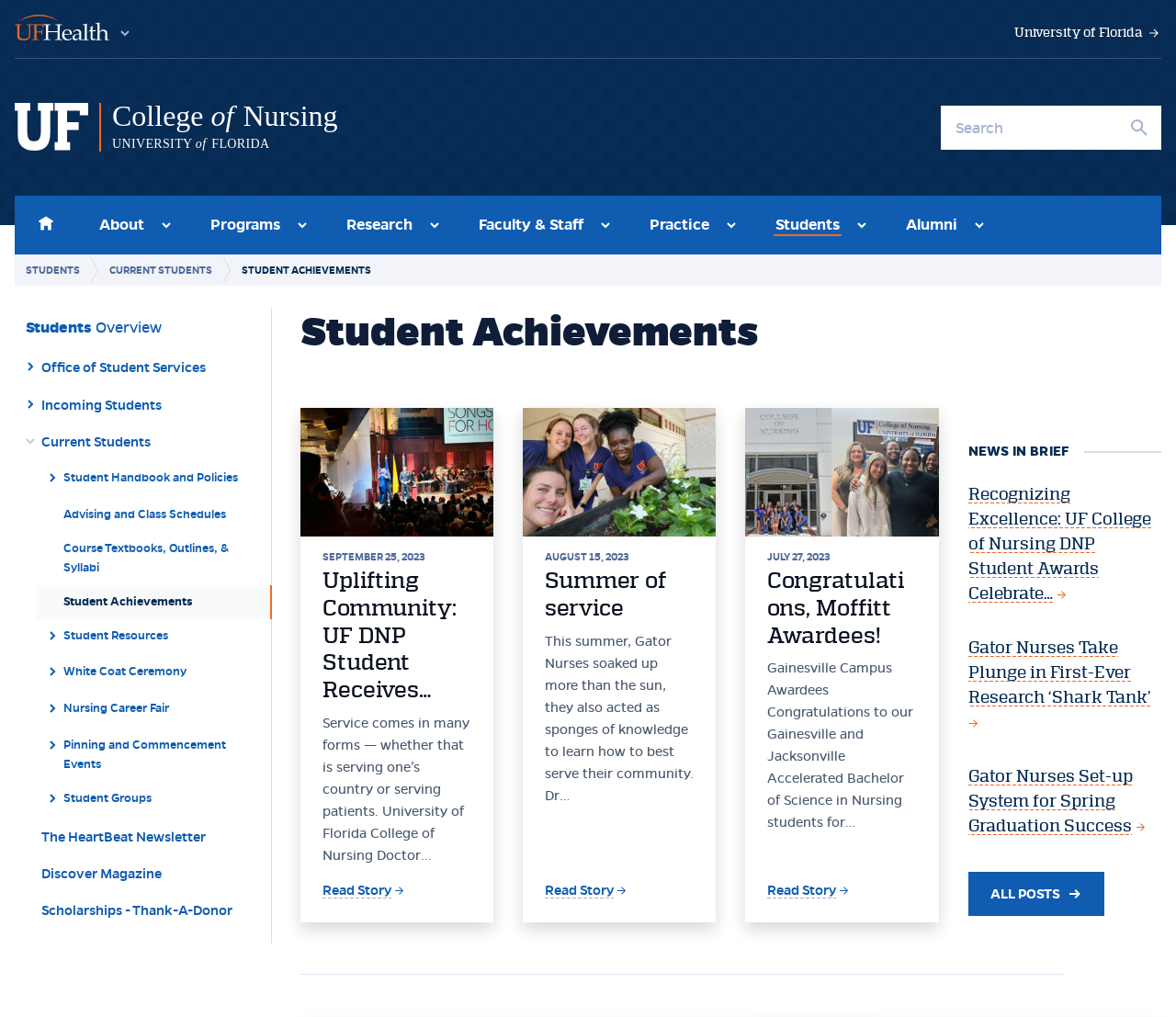Bounding box coordinates are to be given in the format (top-left x, top-left y, bottom-right x, bottom-right y). All values must be floating point numbers between 0 and 1. Provide the bounding box coordinate for the UI element described as: Student Groups

[0.054, 0.776, 0.129, 0.795]